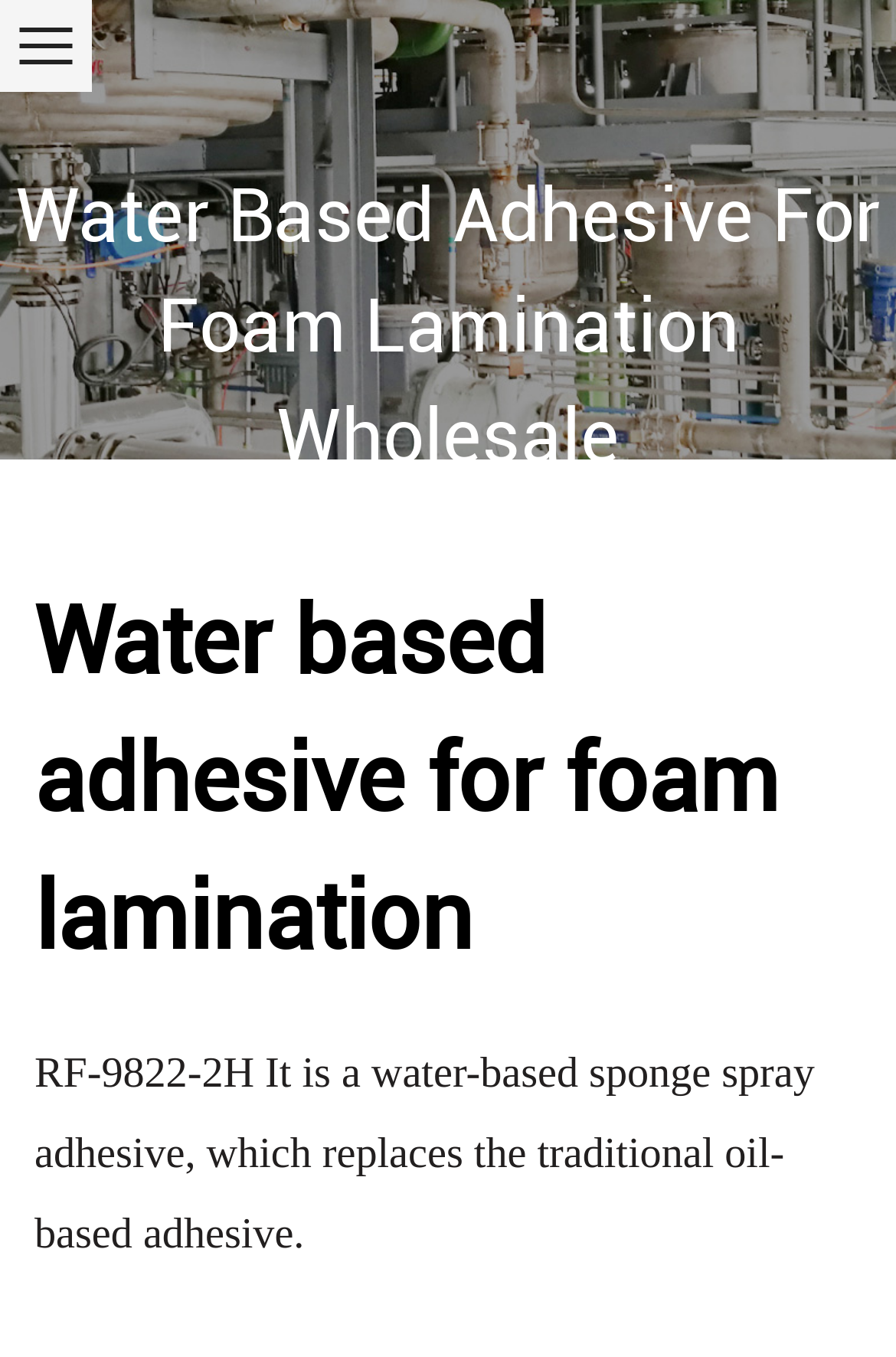How many navigation links are there?
Refer to the image and provide a one-word or short phrase answer.

2